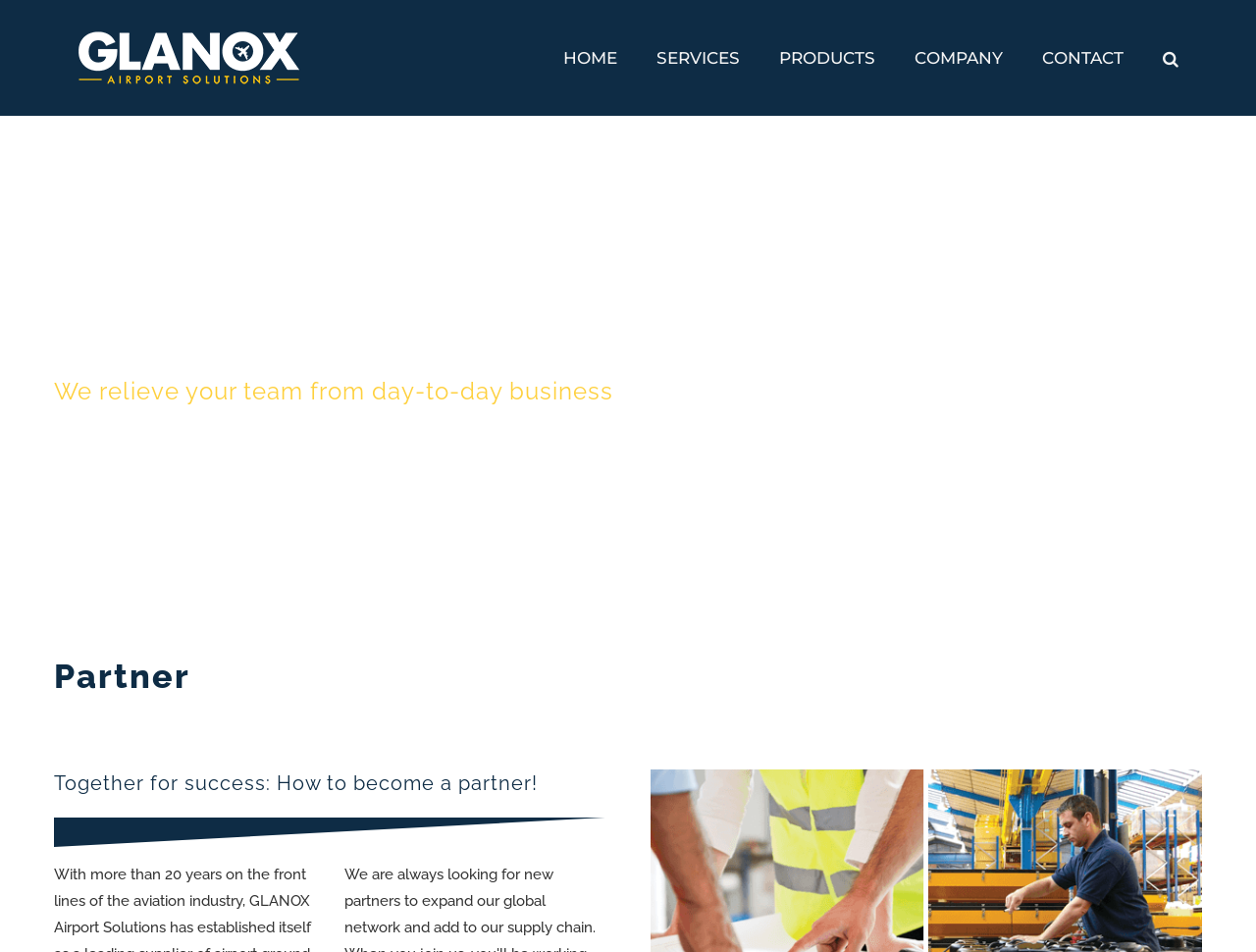What is the purpose of the partner program?
Please use the image to deliver a detailed and complete answer.

The purpose of the partner program can be found in the heading element with a bounding box of [0.043, 0.392, 0.488, 0.431], which states 'We relieve your team from day-to-day business'.